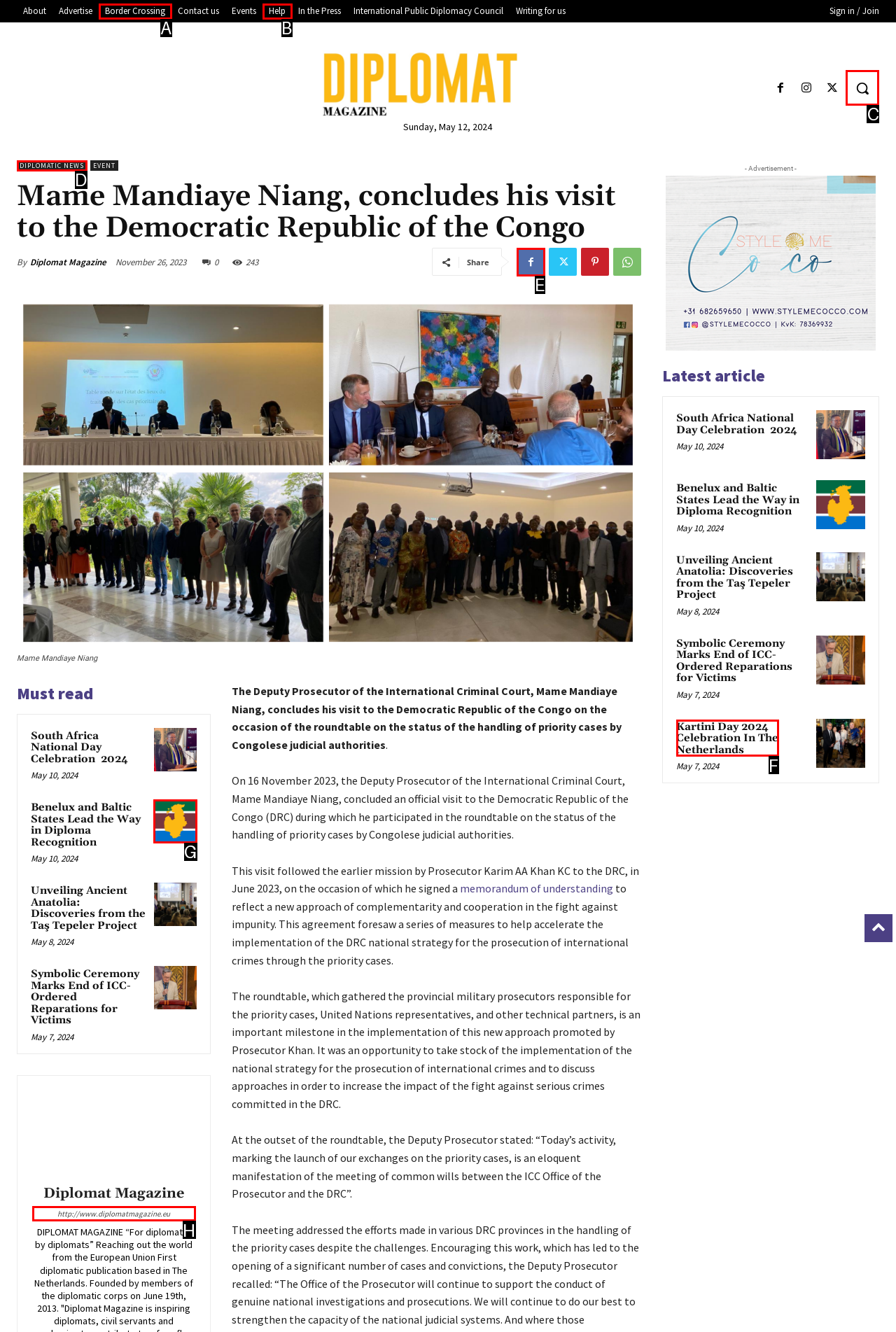For the instruction: Search for something, determine the appropriate UI element to click from the given options. Respond with the letter corresponding to the correct choice.

C